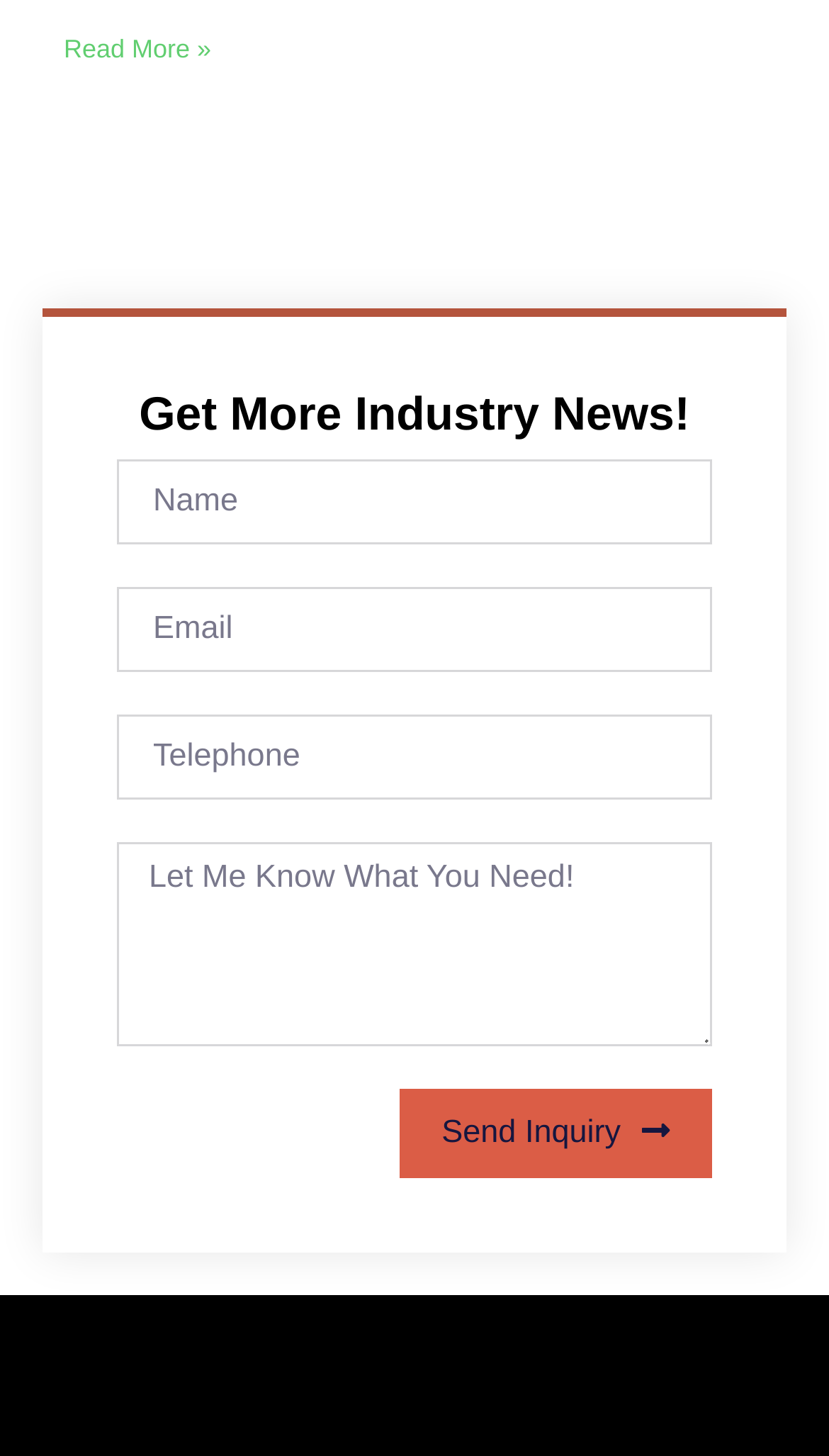What is the topic of the linked article?
Please answer the question as detailed as possible.

The link 'Read more about Why Are Y-Shaped Harnesses Better?' suggests that the article is discussing the advantages of Y-Shaped Harnesses, likely in an industrial or technical context.